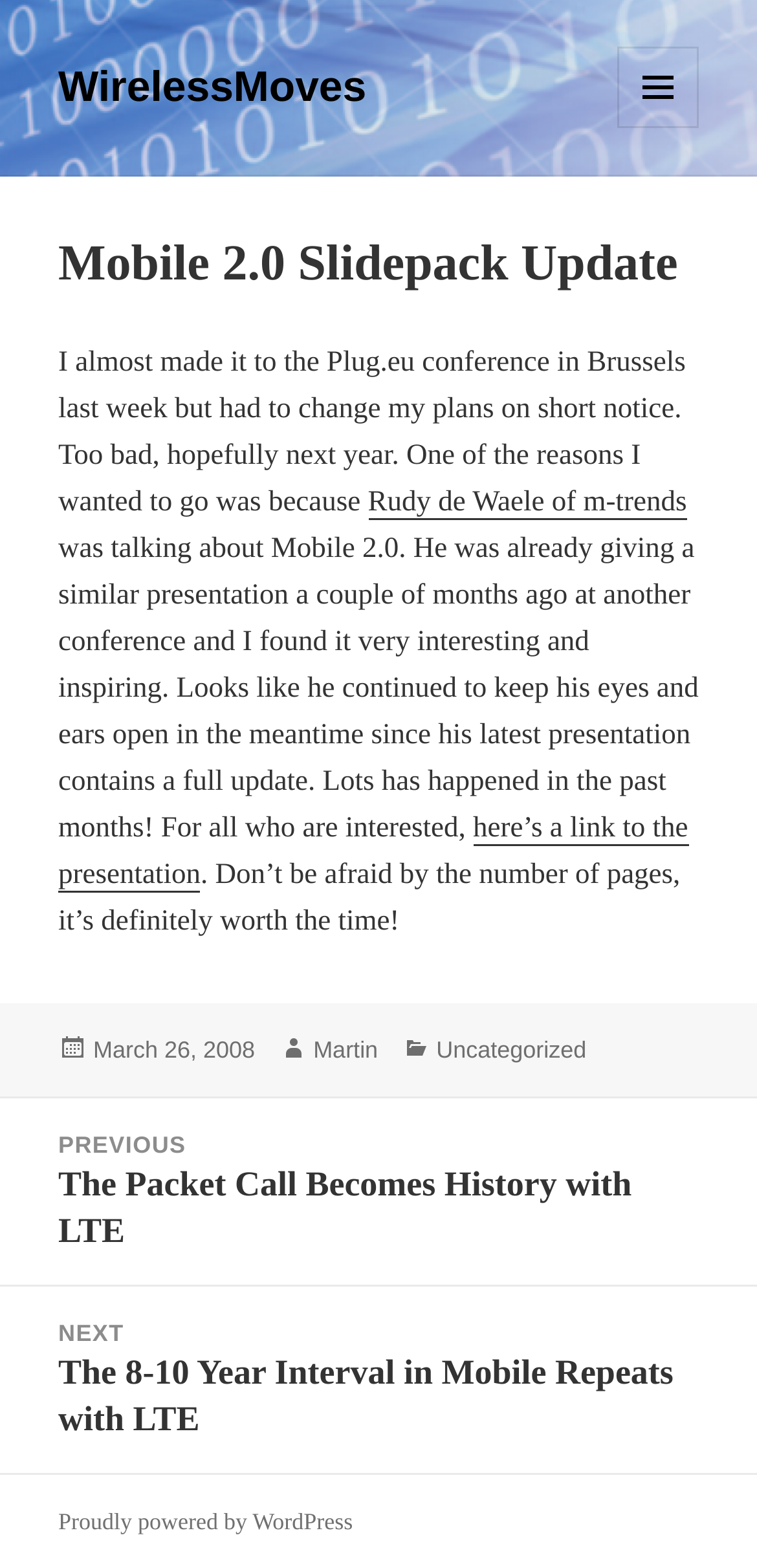Respond with a single word or phrase for the following question: 
Who is the author of the article?

Martin